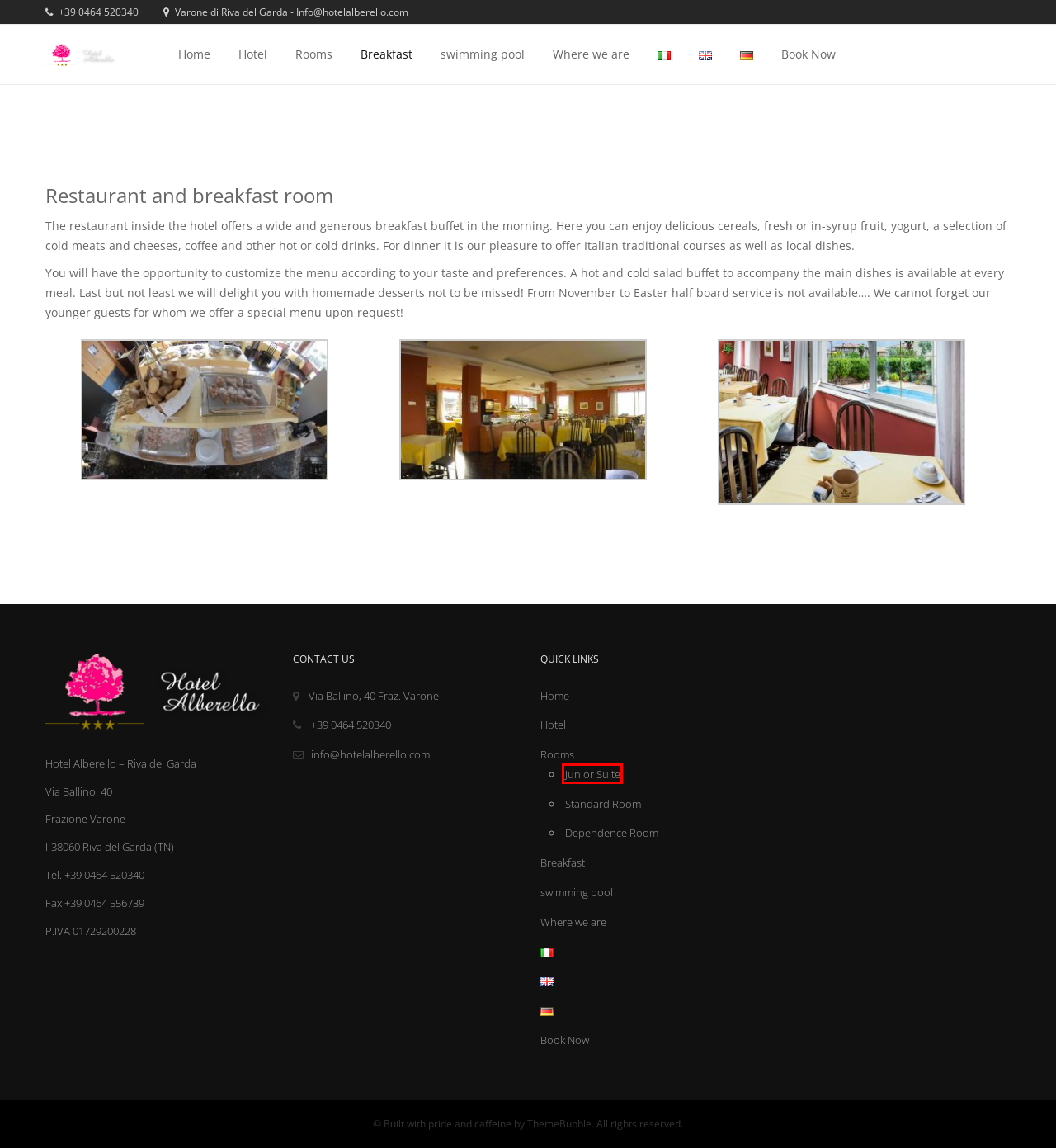Look at the screenshot of a webpage where a red rectangle bounding box is present. Choose the webpage description that best describes the new webpage after clicking the element inside the red bounding box. Here are the candidates:
A. Rooms - Hotel Alberello
B. Where we are - Hotel Alberello
C. Hotel Alberello Riva del Garda - Lake Garda
D. Standard Room - Hotel Alberello
E. swimming pool - Hotel Alberello
F. Colazione - Hotel Alberello
G. Hotel - Hotel Alberello
H. Junior Suite - Hotel Alberello

H